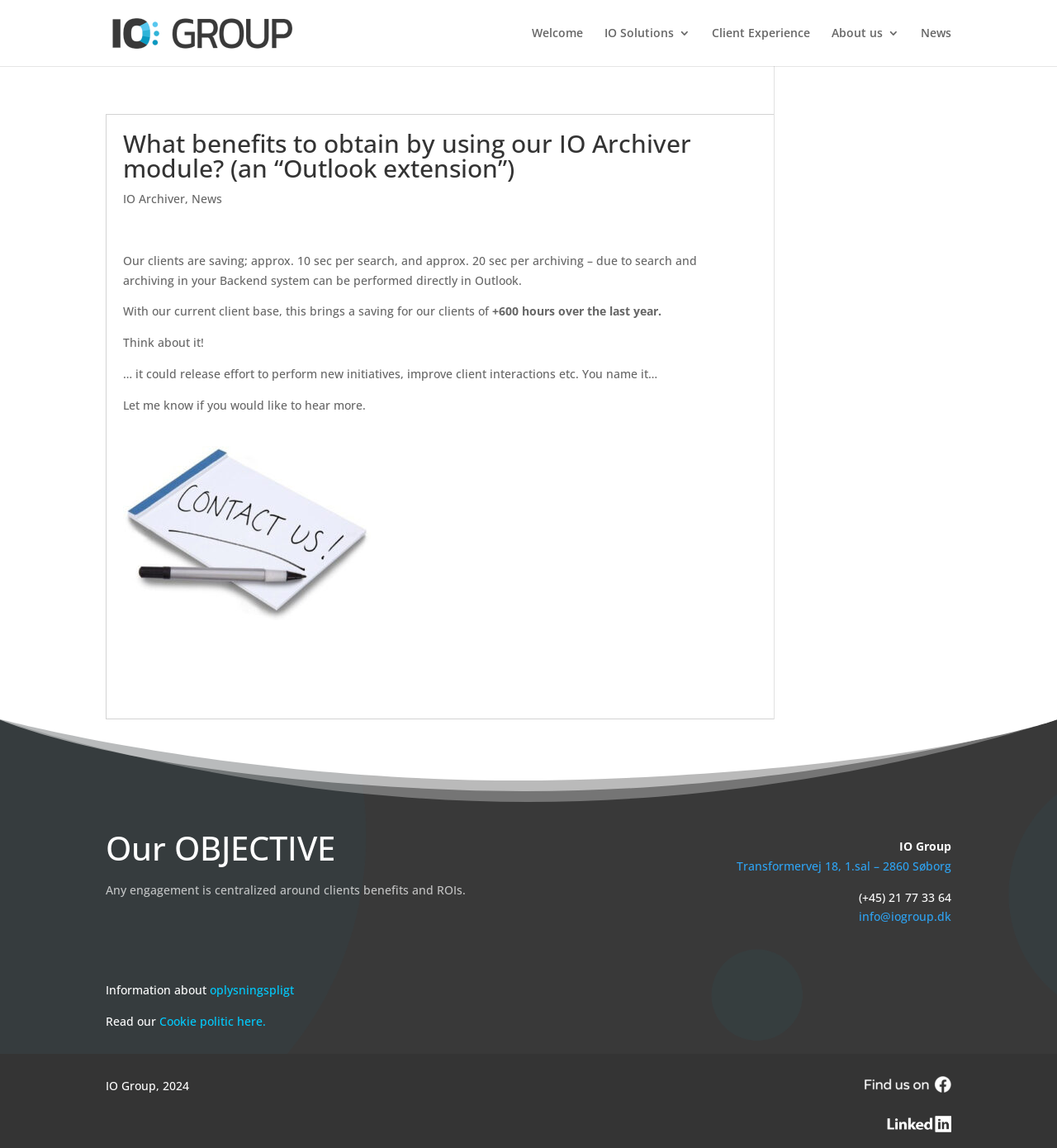Please identify the bounding box coordinates of the element I should click to complete this instruction: 'Go to Welcome page'. The coordinates should be given as four float numbers between 0 and 1, like this: [left, top, right, bottom].

[0.503, 0.024, 0.552, 0.058]